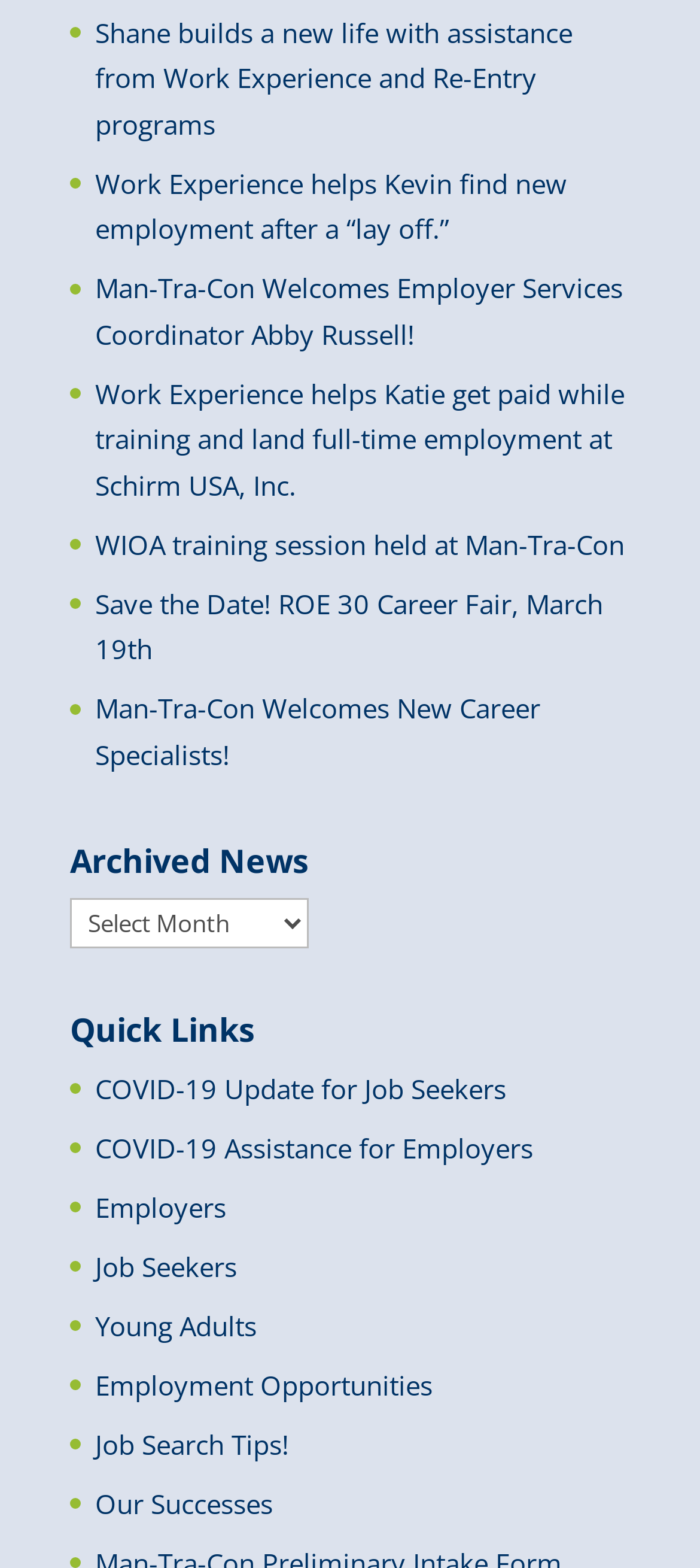Using the element description COVID-19 Assistance for Employers, predict the bounding box coordinates for the UI element. Provide the coordinates in (top-left x, top-left y, bottom-right x, bottom-right y) format with values ranging from 0 to 1.

[0.136, 0.72, 0.762, 0.743]